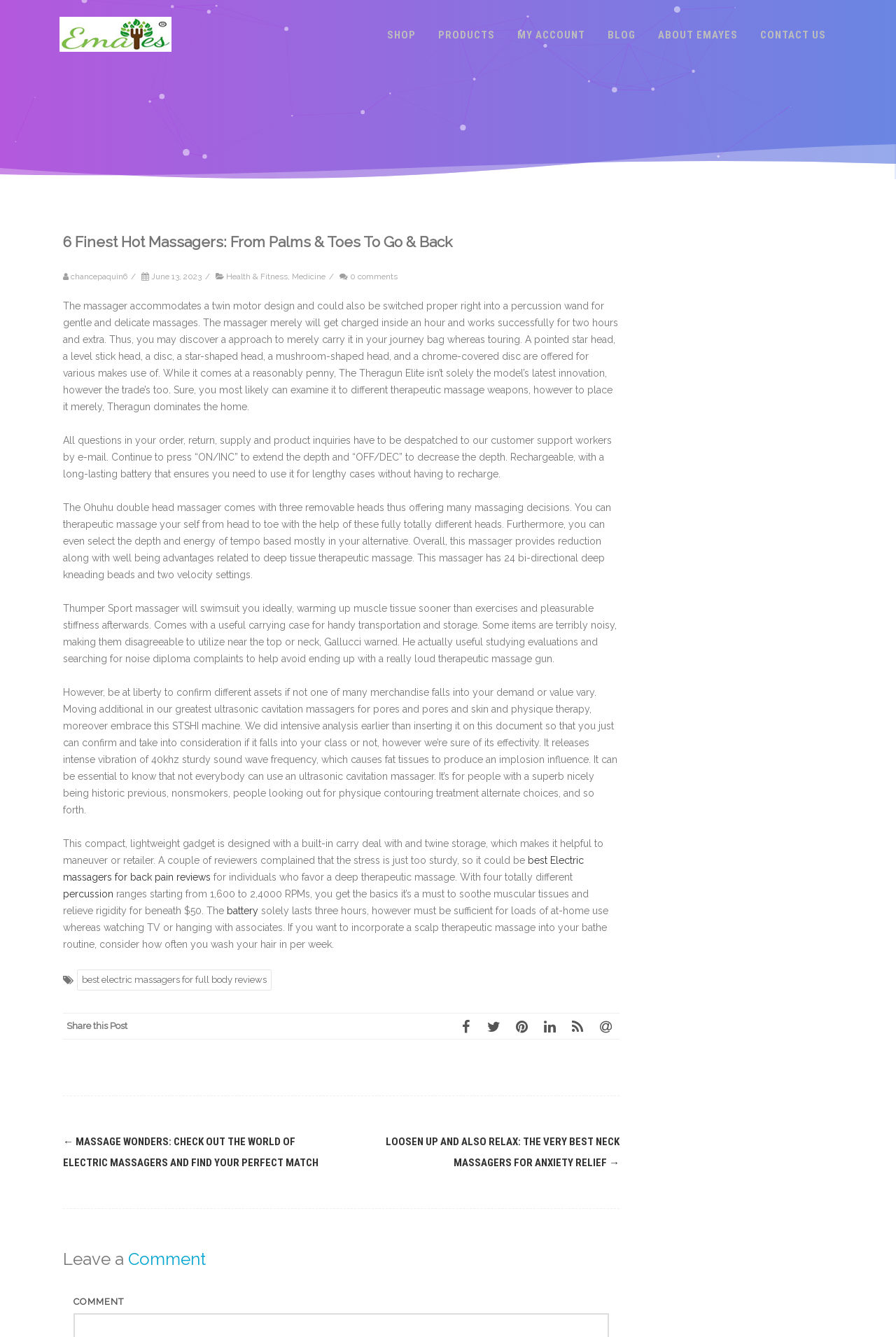Determine the bounding box coordinates of the element that should be clicked to execute the following command: "Leave a comment".

[0.082, 0.97, 0.138, 0.977]